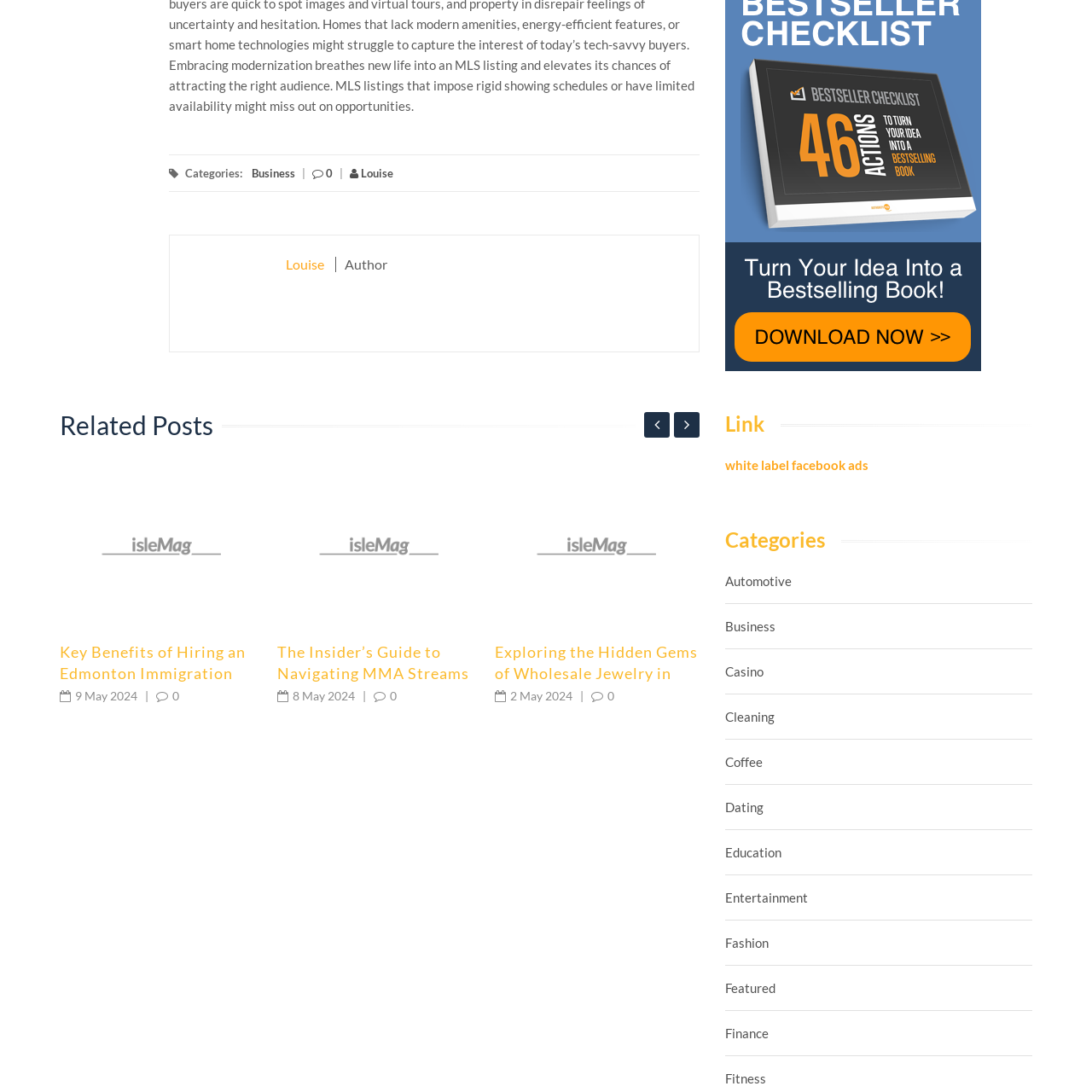Direct your attention to the red-outlined image and answer the question in a word or phrase: What does the icon's design convey?

connectivity and community